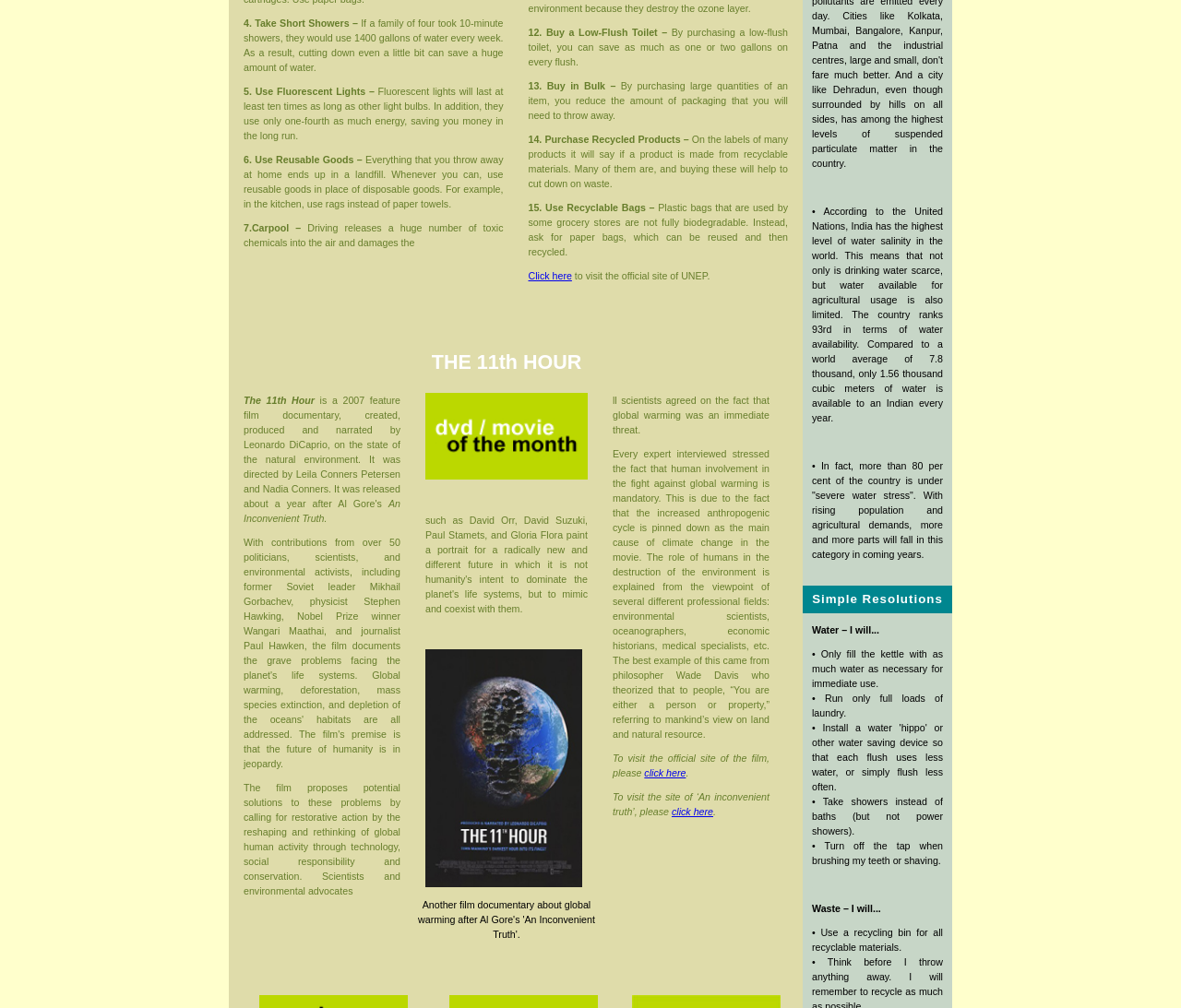Who narrated the documentary film?
Give a single word or phrase as your answer by examining the image.

Leonardo DiCaprio